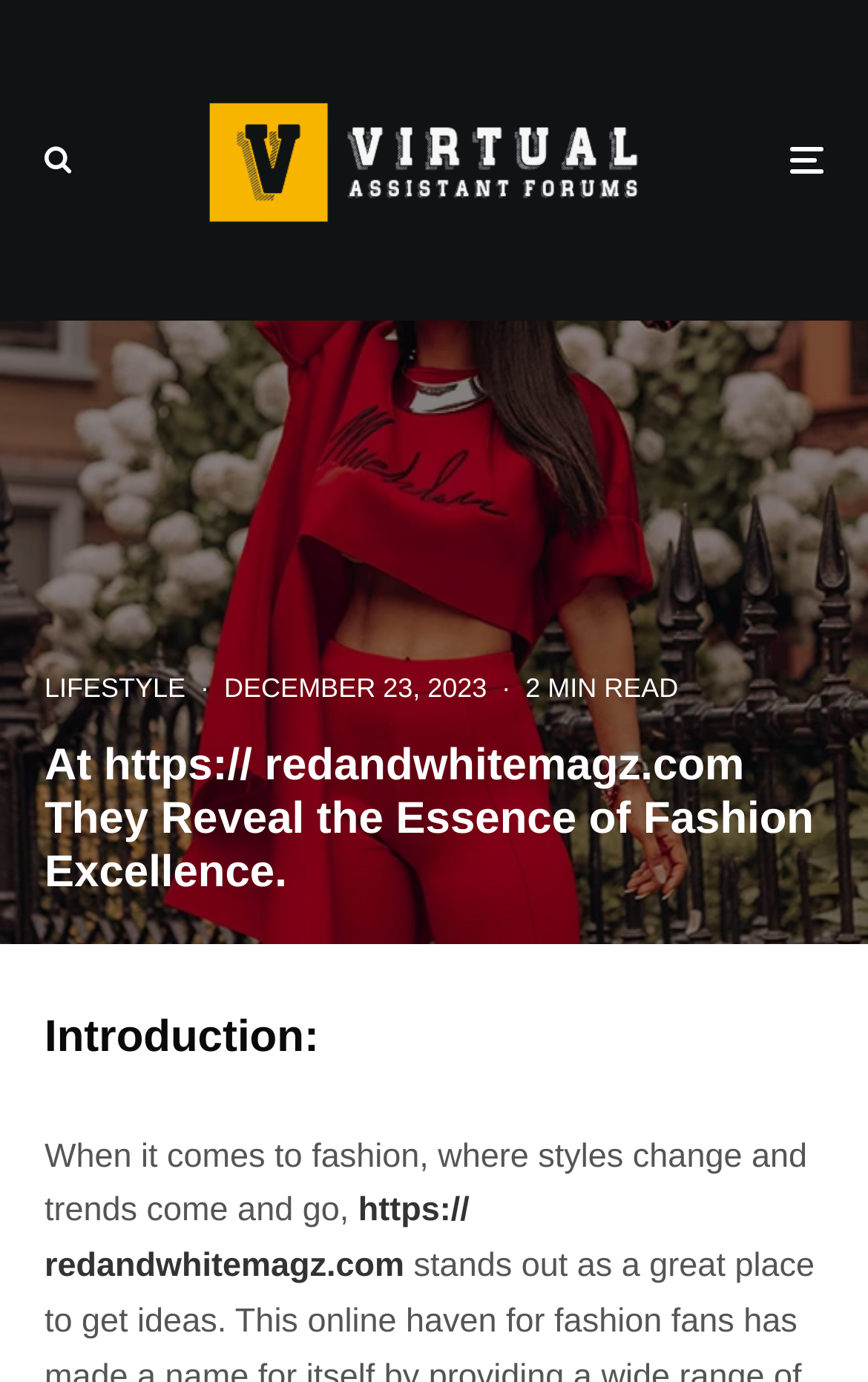How long does it take to read the article?
Look at the image and respond with a single word or a short phrase.

2 MIN READ